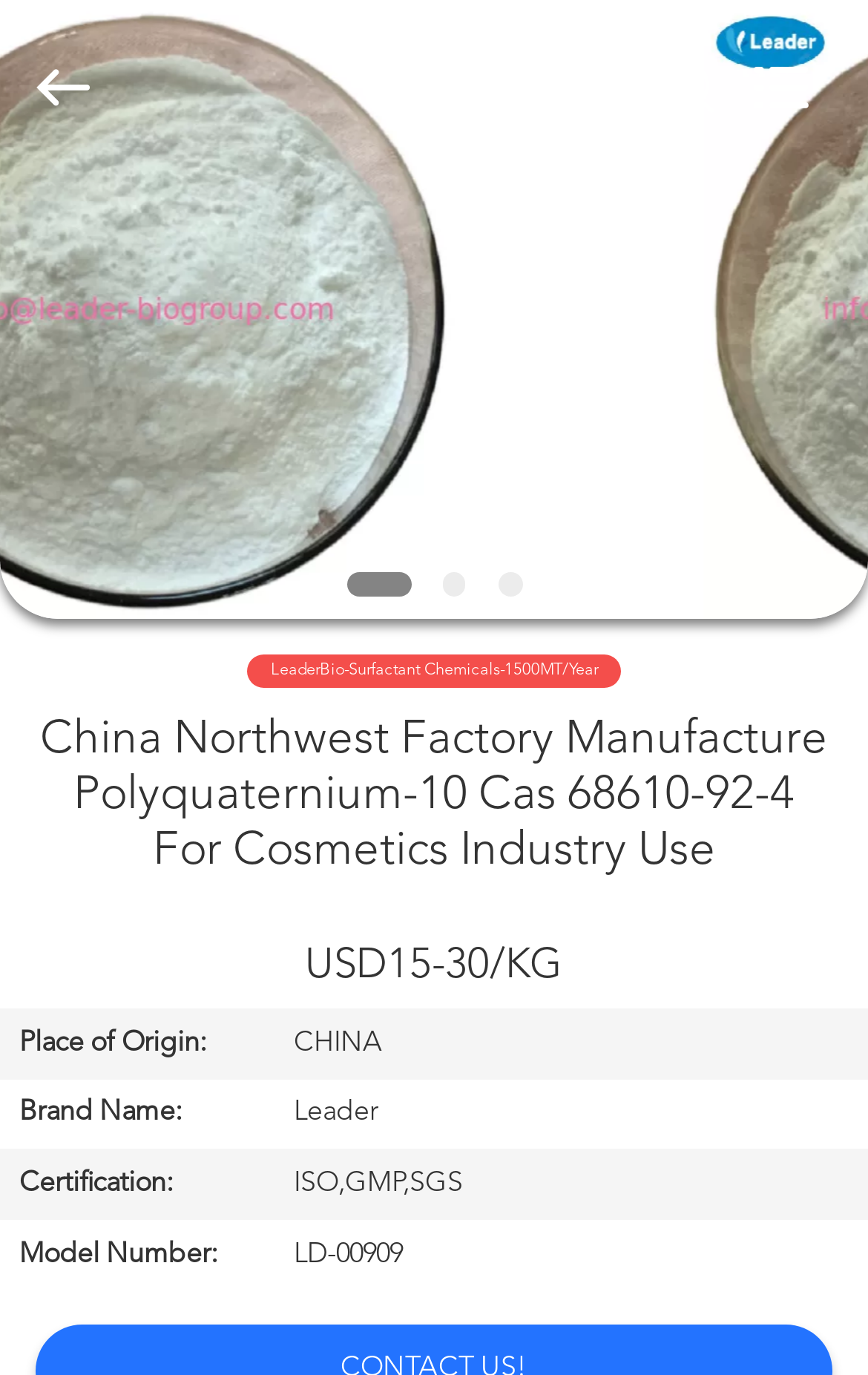Identify the bounding box coordinates for the region of the element that should be clicked to carry out the instruction: "Submit the form". The bounding box coordinates should be four float numbers between 0 and 1, i.e., [left, top, right, bottom].

[0.413, 0.819, 0.587, 0.852]